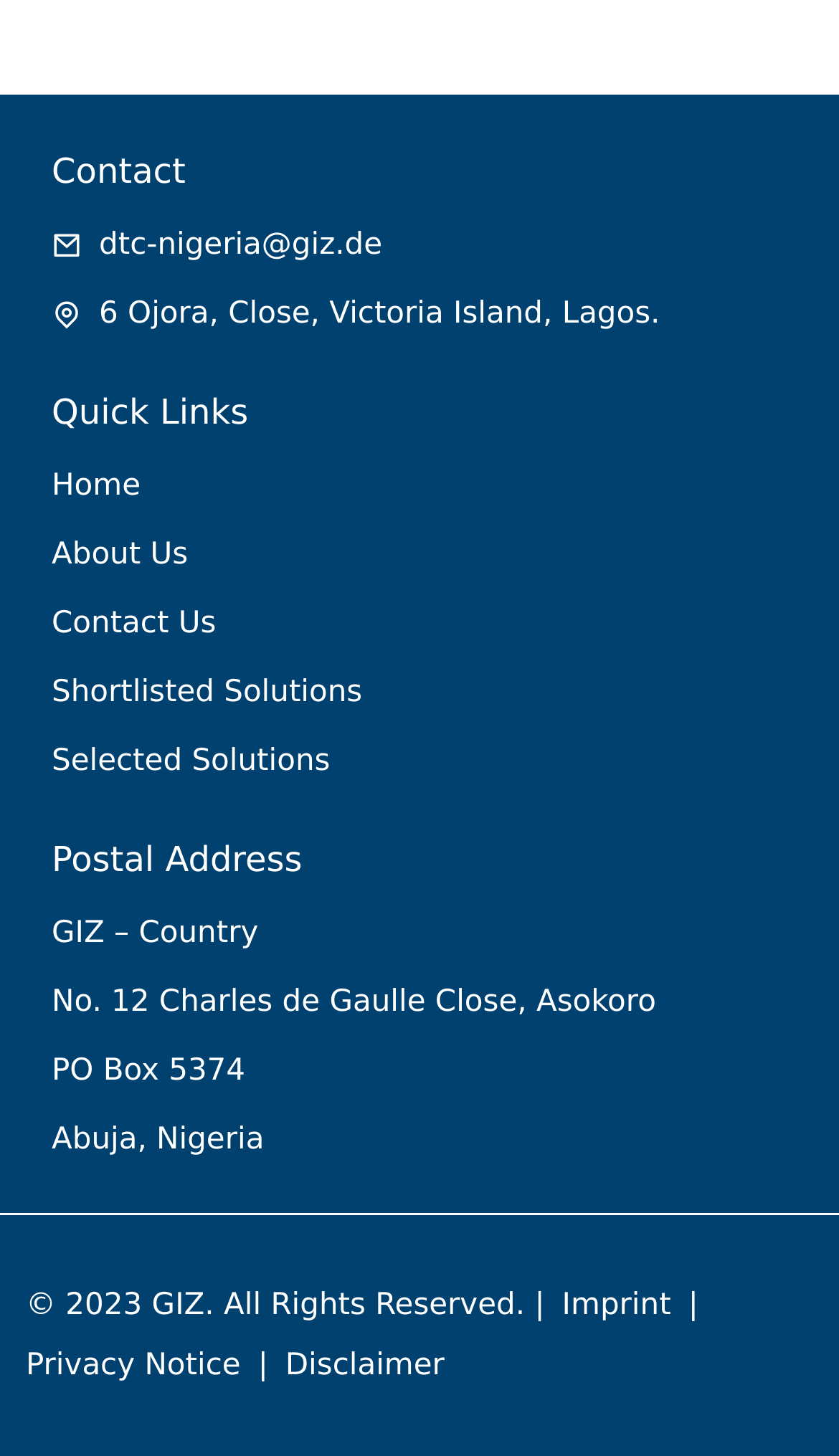Please identify the bounding box coordinates of the clickable element to fulfill the following instruction: "go to About Us". The coordinates should be four float numbers between 0 and 1, i.e., [left, top, right, bottom].

[0.062, 0.369, 0.224, 0.393]